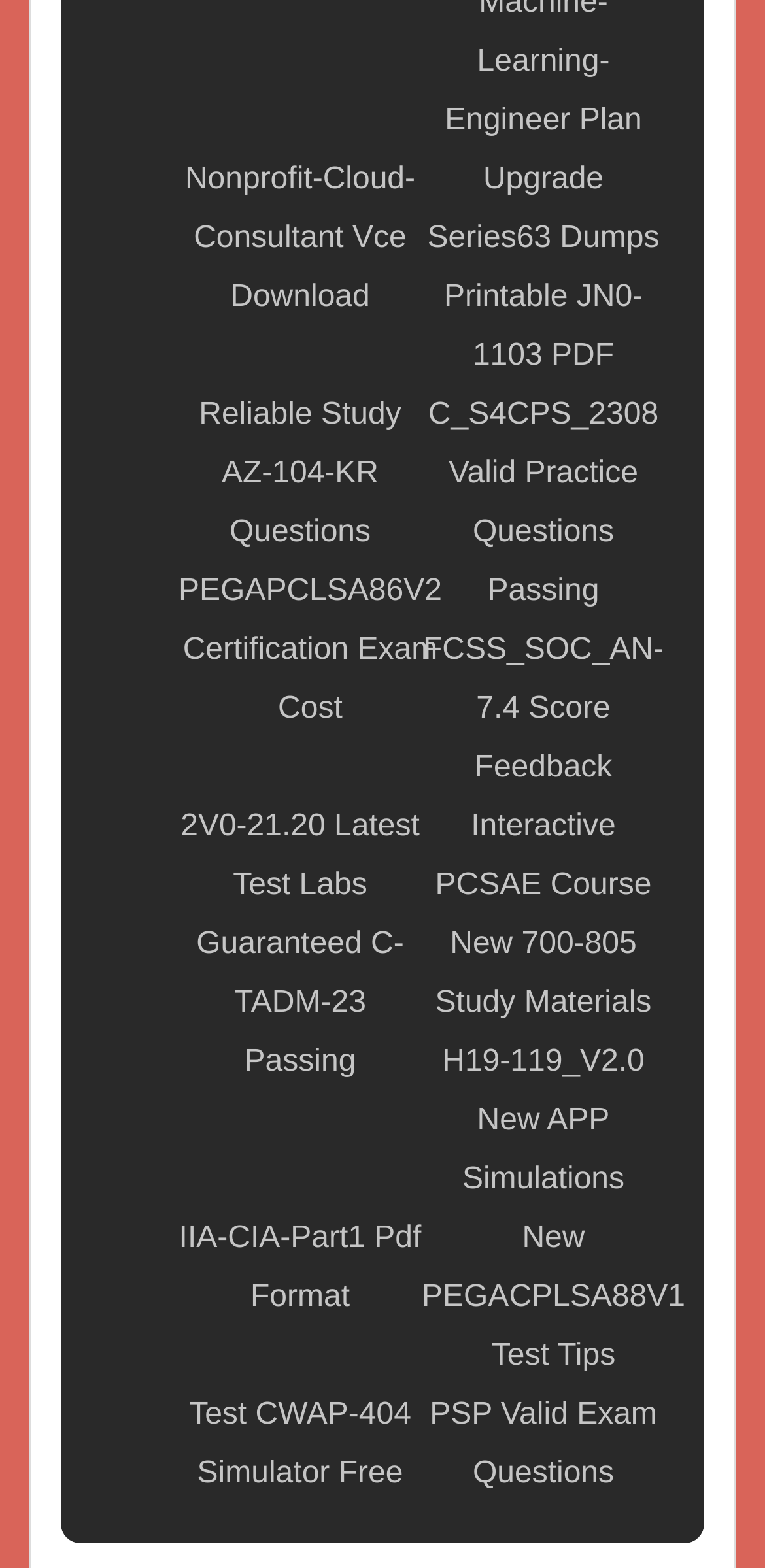Provide the bounding box coordinates for the UI element described in this sentence: "Upgrade Series63 Dumps". The coordinates should be four float values between 0 and 1, i.e., [left, top, right, bottom].

[0.551, 0.096, 0.869, 0.171]